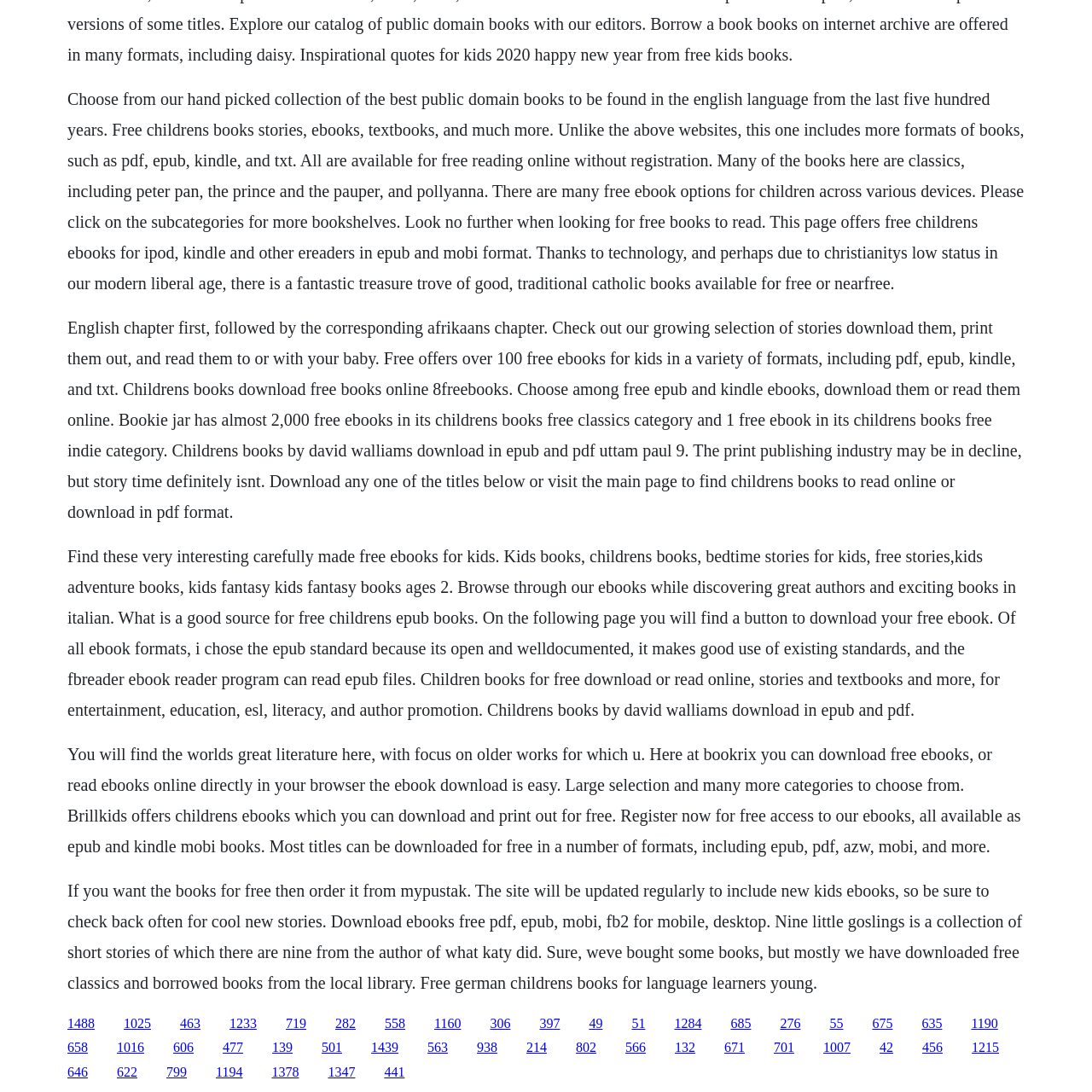Are the ebooks on the website available for free?
Please answer the question with a detailed and comprehensive explanation.

The static text elements on the webpage repeatedly mention that the ebooks are available for free, with no registration required, which suggests that users can access the ebooks without any cost or obligation.